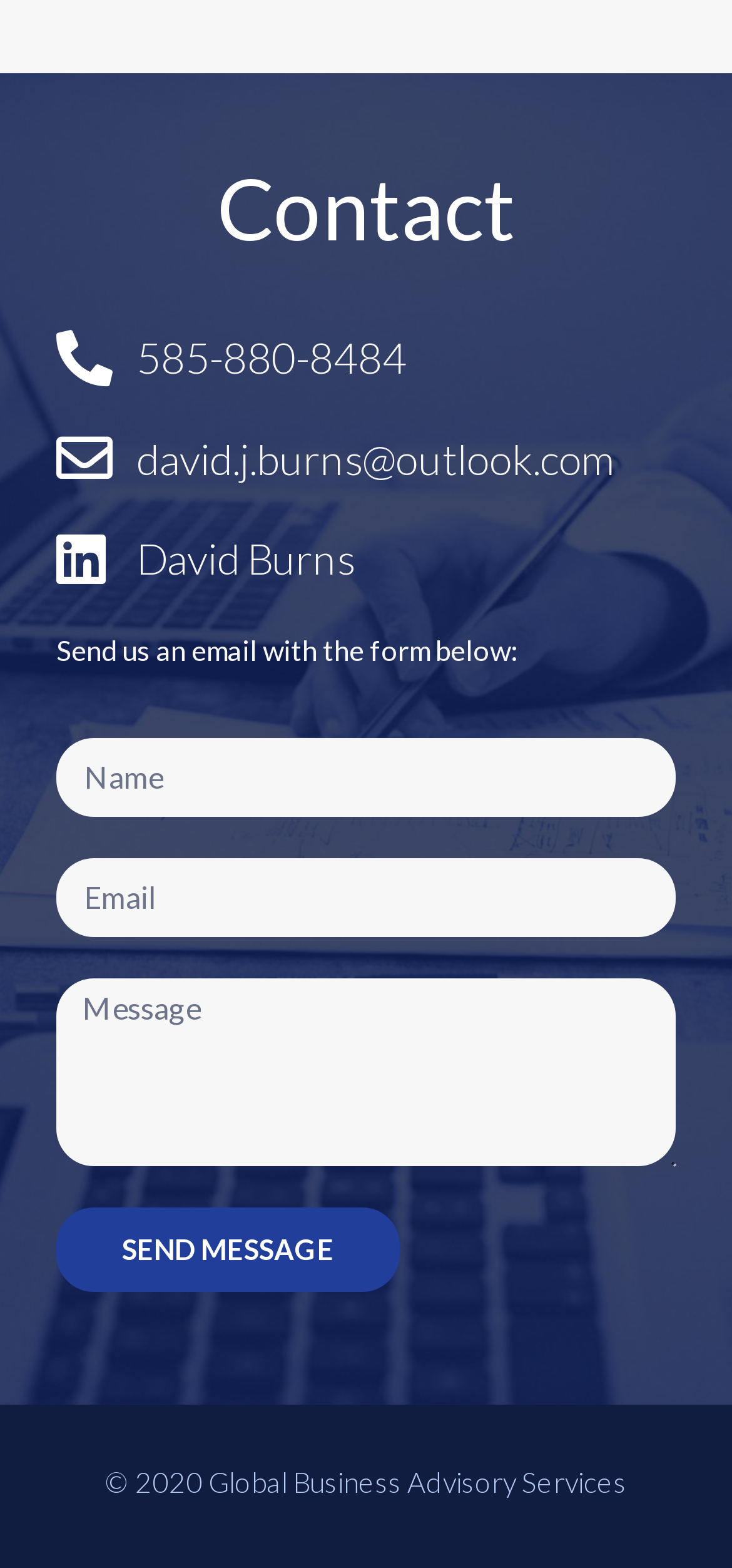What is the phone number to contact?
Please provide a single word or phrase as the answer based on the screenshot.

585-880-8484